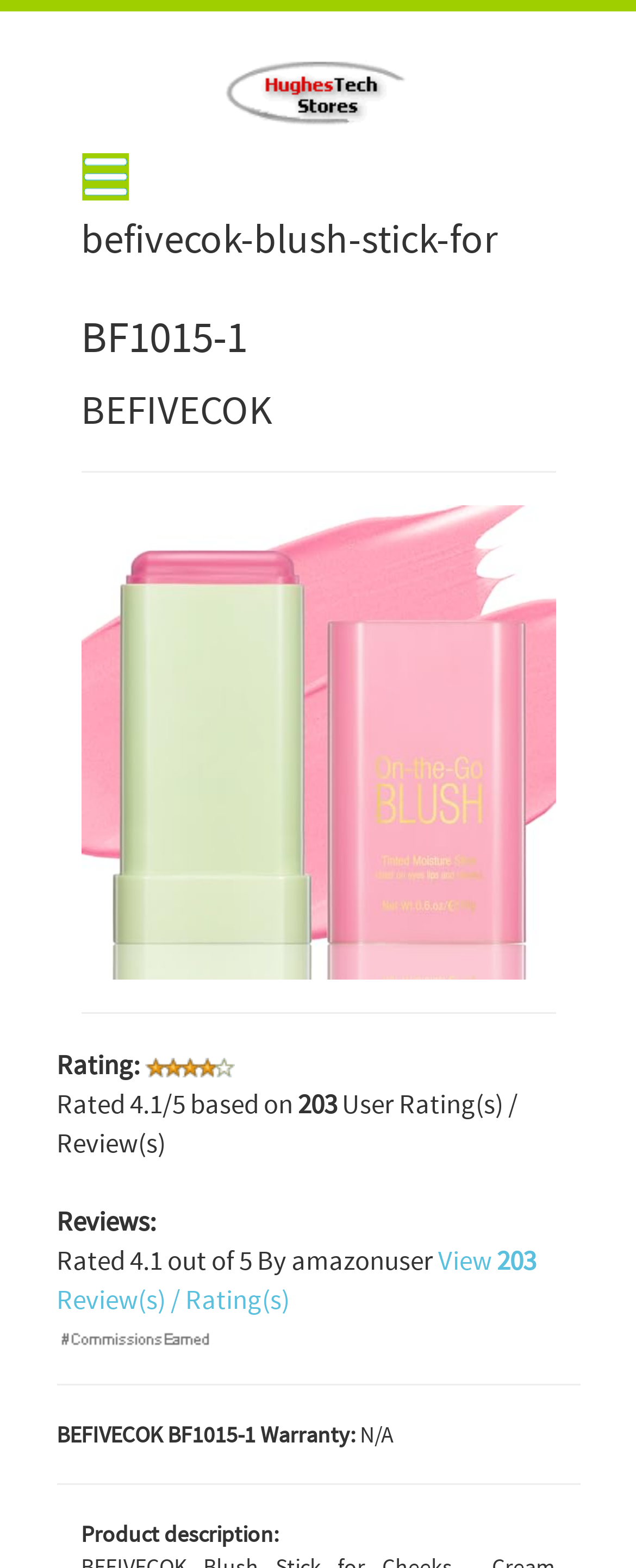Provide the bounding box coordinates for the UI element described in this sentence: "View 203 Review(s) / Rating(s)". The coordinates should be four float values between 0 and 1, i.e., [left, top, right, bottom].

[0.088, 0.792, 0.842, 0.839]